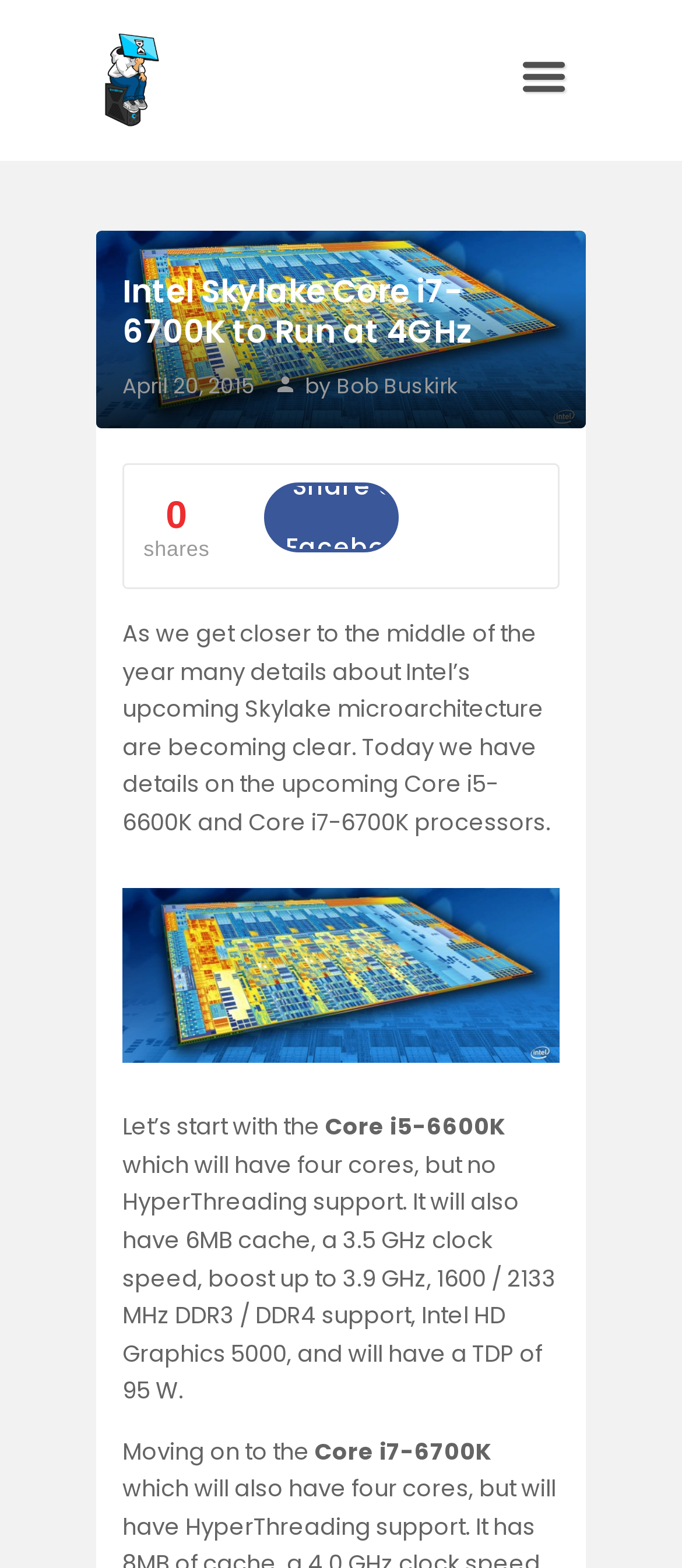Identify the bounding box for the described UI element: "alt="Intel Skylake"".

[0.179, 0.552, 0.821, 0.574]